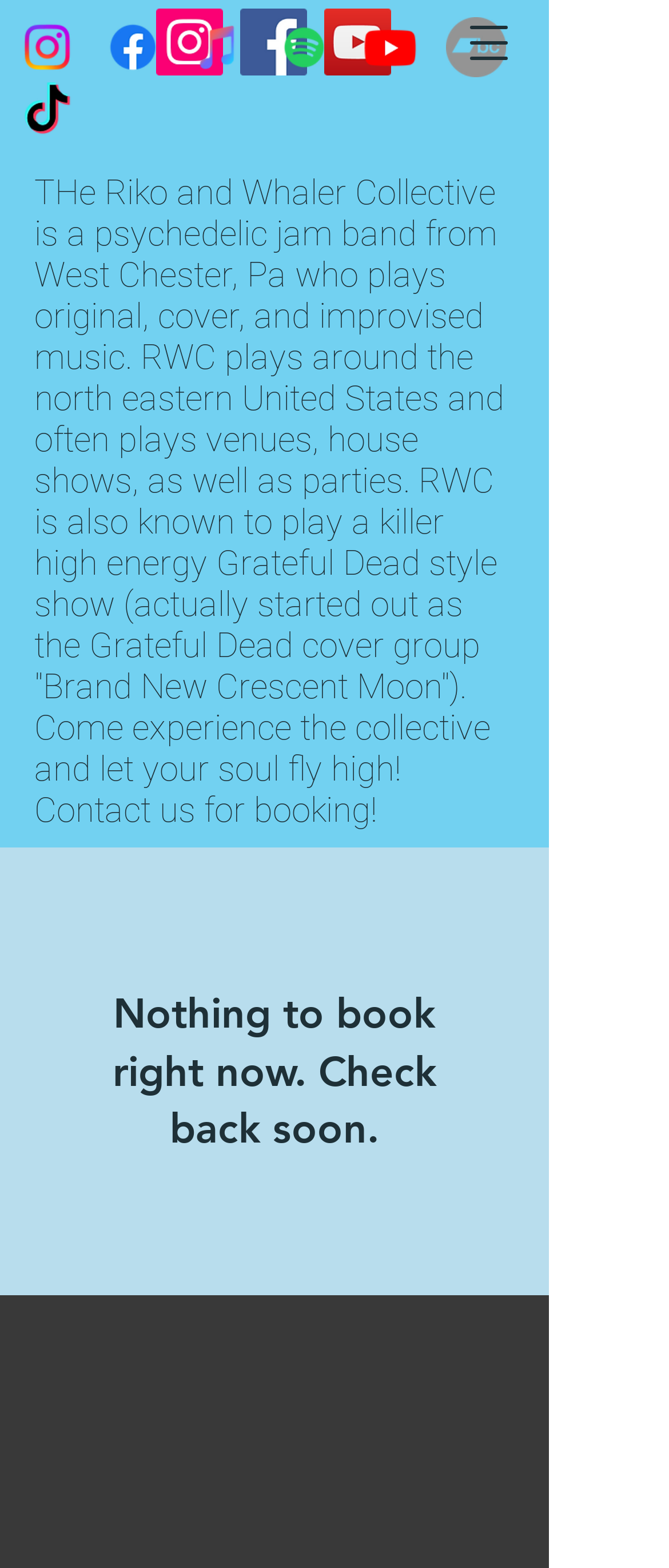Locate the bounding box coordinates of the area you need to click to fulfill this instruction: 'Visit Instagram'. The coordinates must be in the form of four float numbers ranging from 0 to 1: [left, top, right, bottom].

[0.233, 0.005, 0.333, 0.048]